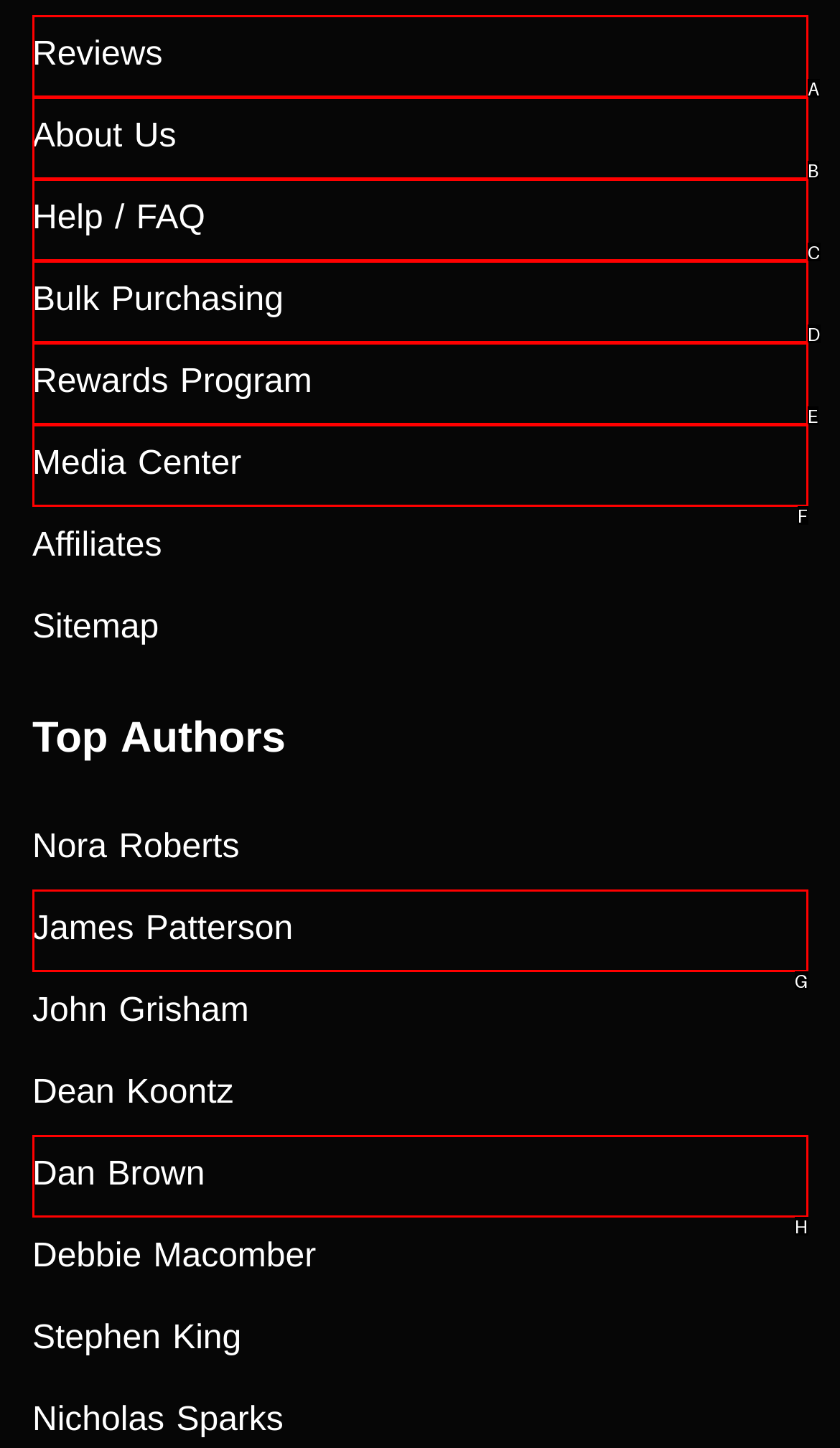Tell me which option best matches the description: Help / FAQ
Answer with the option's letter from the given choices directly.

C